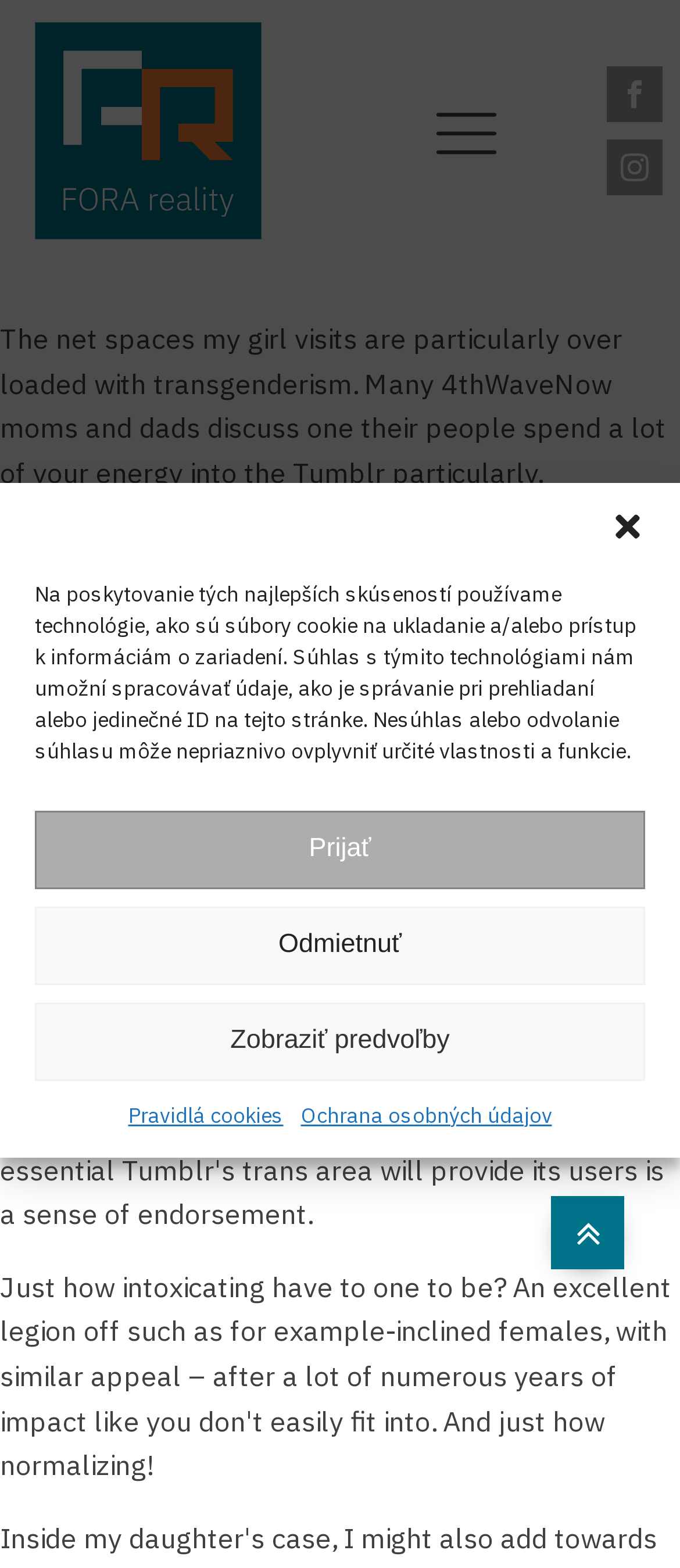What is the tone of the webpage?
Please give a detailed and elaborate explanation in response to the question.

The tone of the webpage appears to be critical, as the text mentions that the net spaces visited by the author's girl are 'particularly over loaded with transgenderism', implying a negative view of the situation.